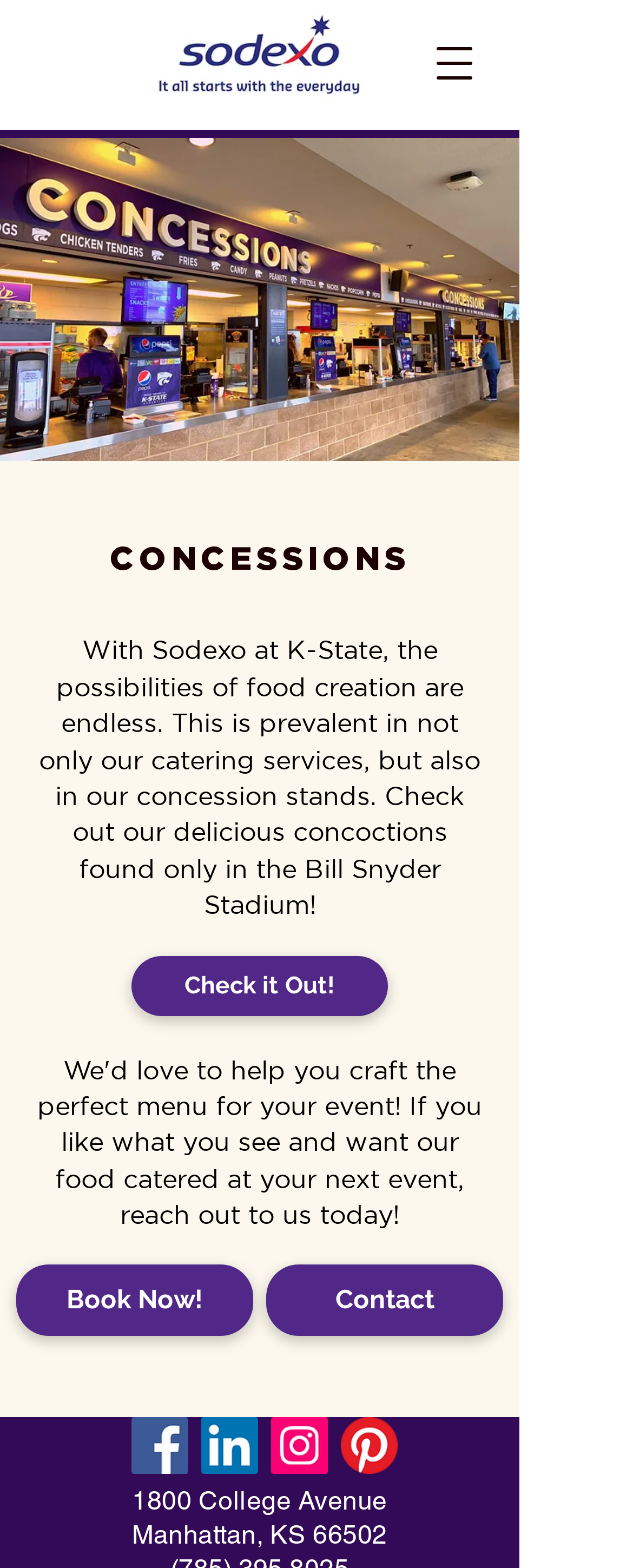Could you indicate the bounding box coordinates of the region to click in order to complete this instruction: "Read the 'TAGS' section".

None